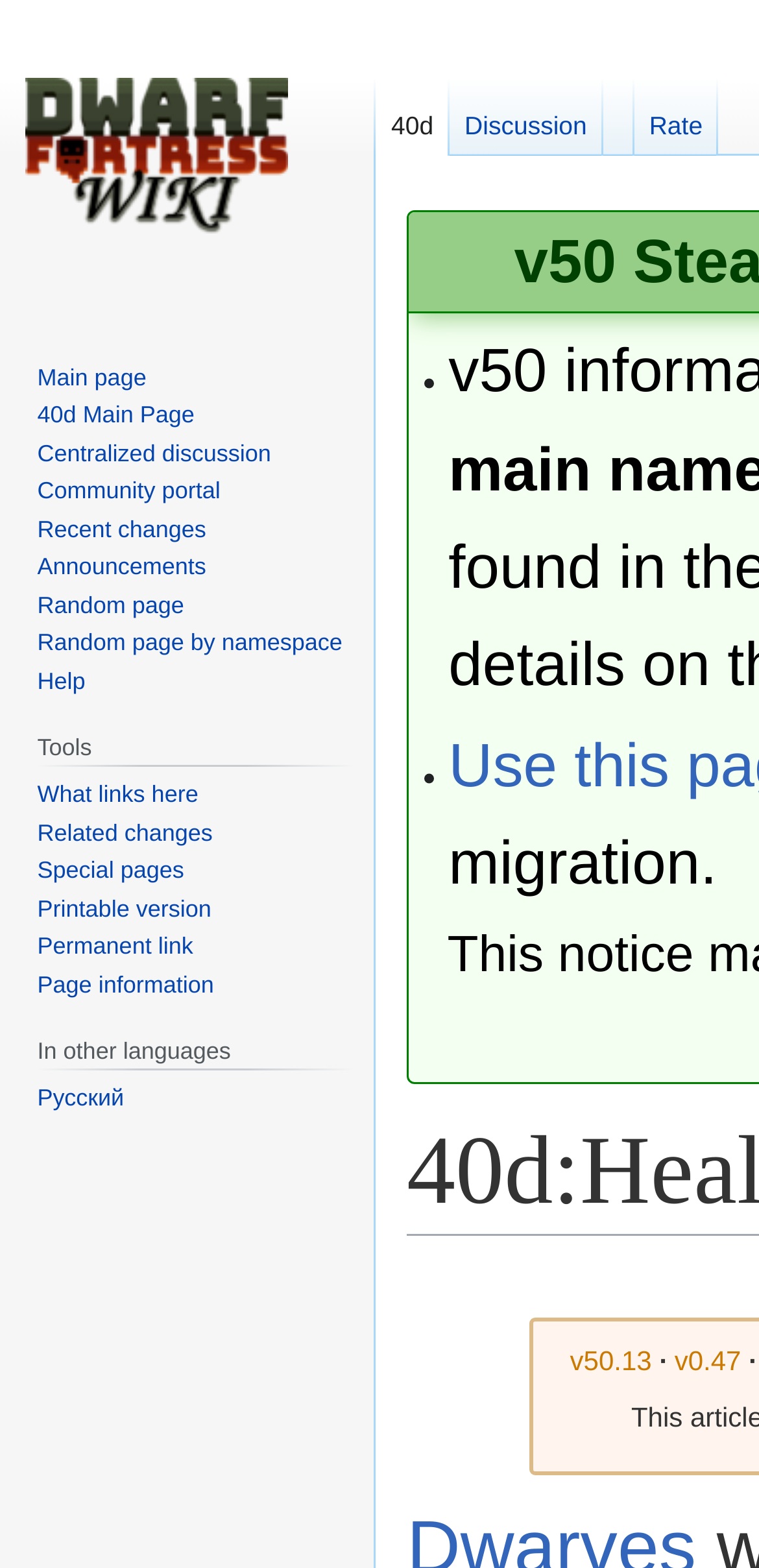Respond to the question with just a single word or phrase: 
How many links are there in the 'Navigation' section?

8